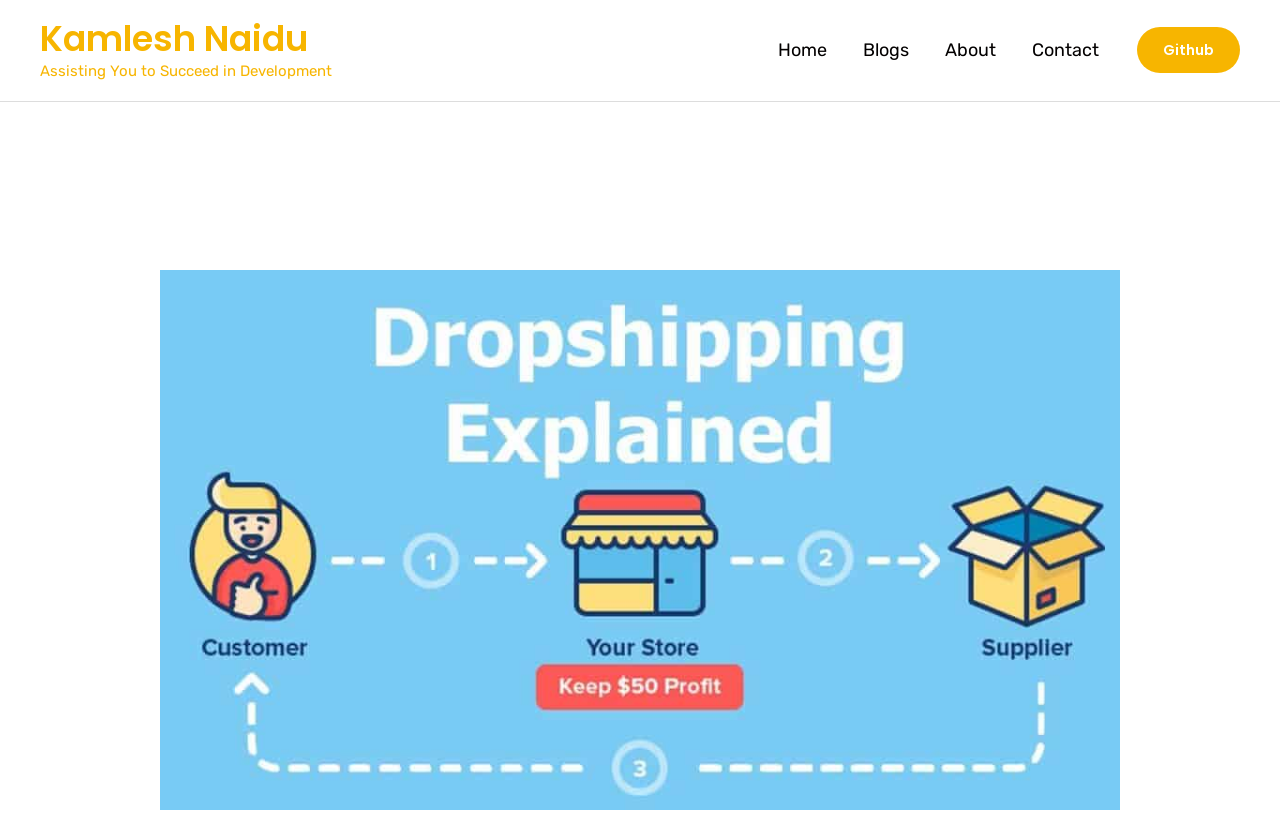Generate the title text from the webpage.

Starting a Dropshipping Business in India in 5 Easy Steps